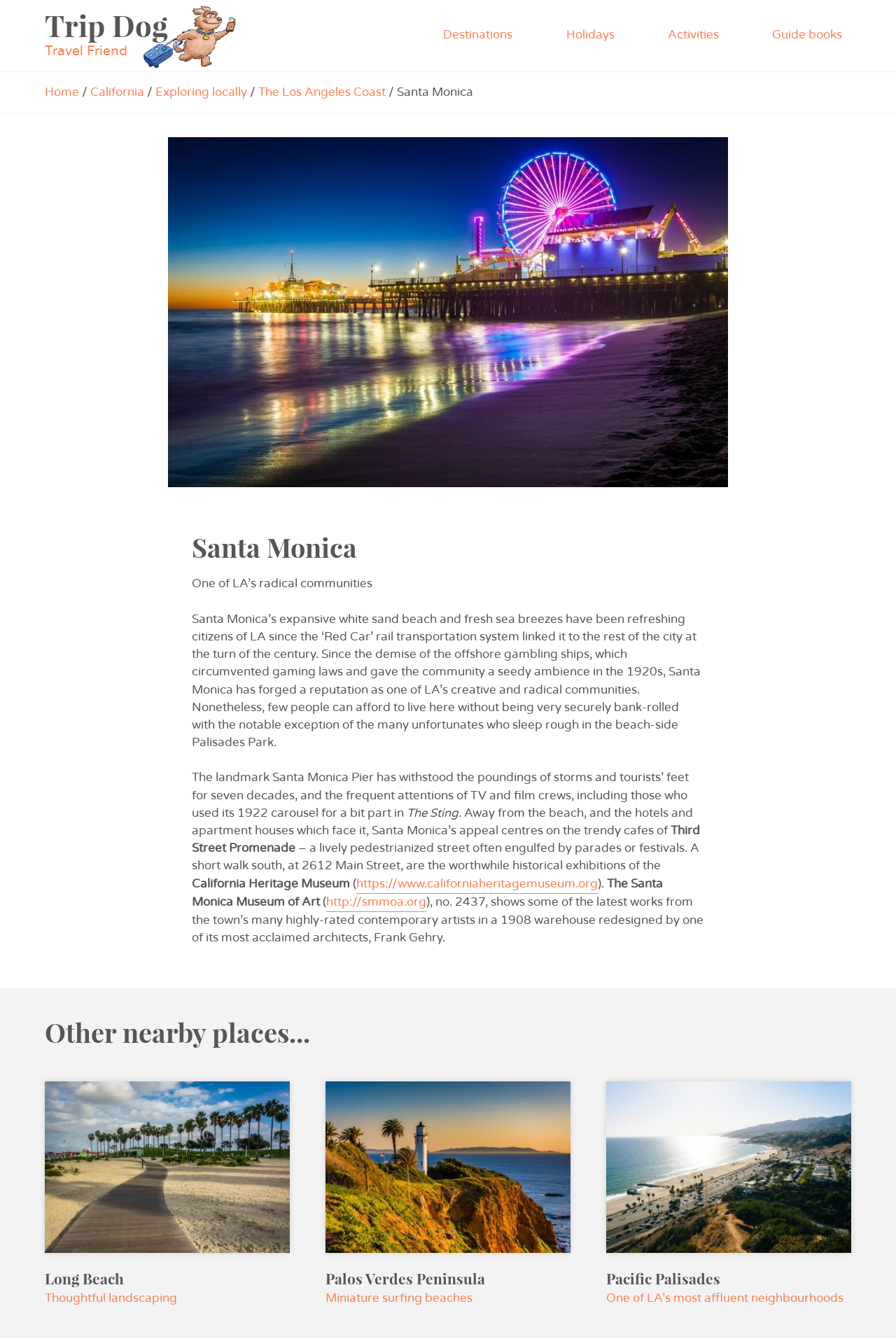Respond with a single word or phrase to the following question: What is the name of the architect who redesigned the Santa Monica Museum of Art?

Frank Gehry